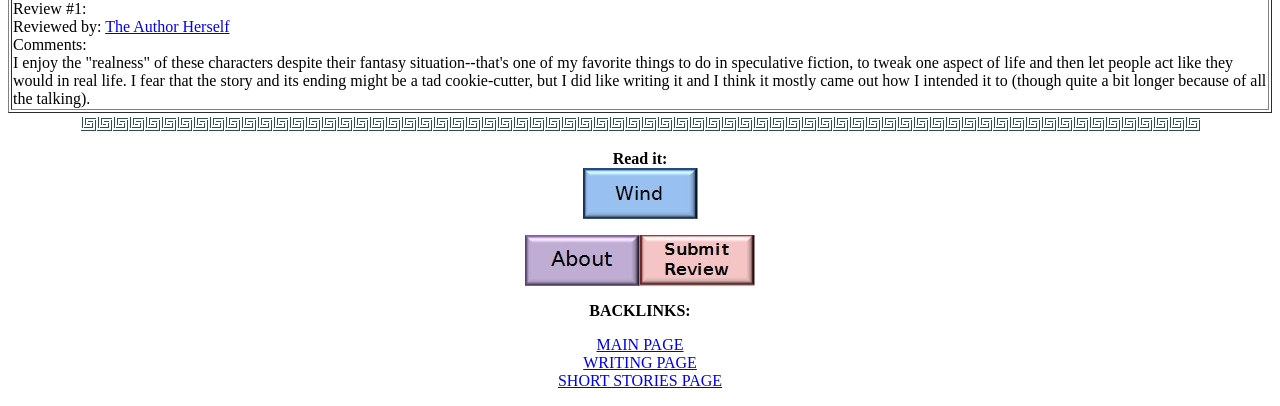What is the text above the links 'MAIN PAGE', 'WRITING PAGE', and 'SHORT STORIES PAGE'?
Please provide a single word or phrase answer based on the image.

BACKLINKS: